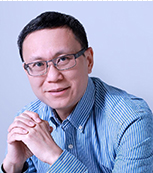Where is the 26th Pacific-Asia Conference on Knowledge Discovery and Data Mining being held?
Please provide a single word or phrase in response based on the screenshot.

Chengdu, China